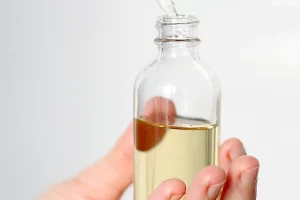Respond to the question below with a single word or phrase:
What type of ingredients may be included in the oil or serum?

Argan oil or jojoba oil